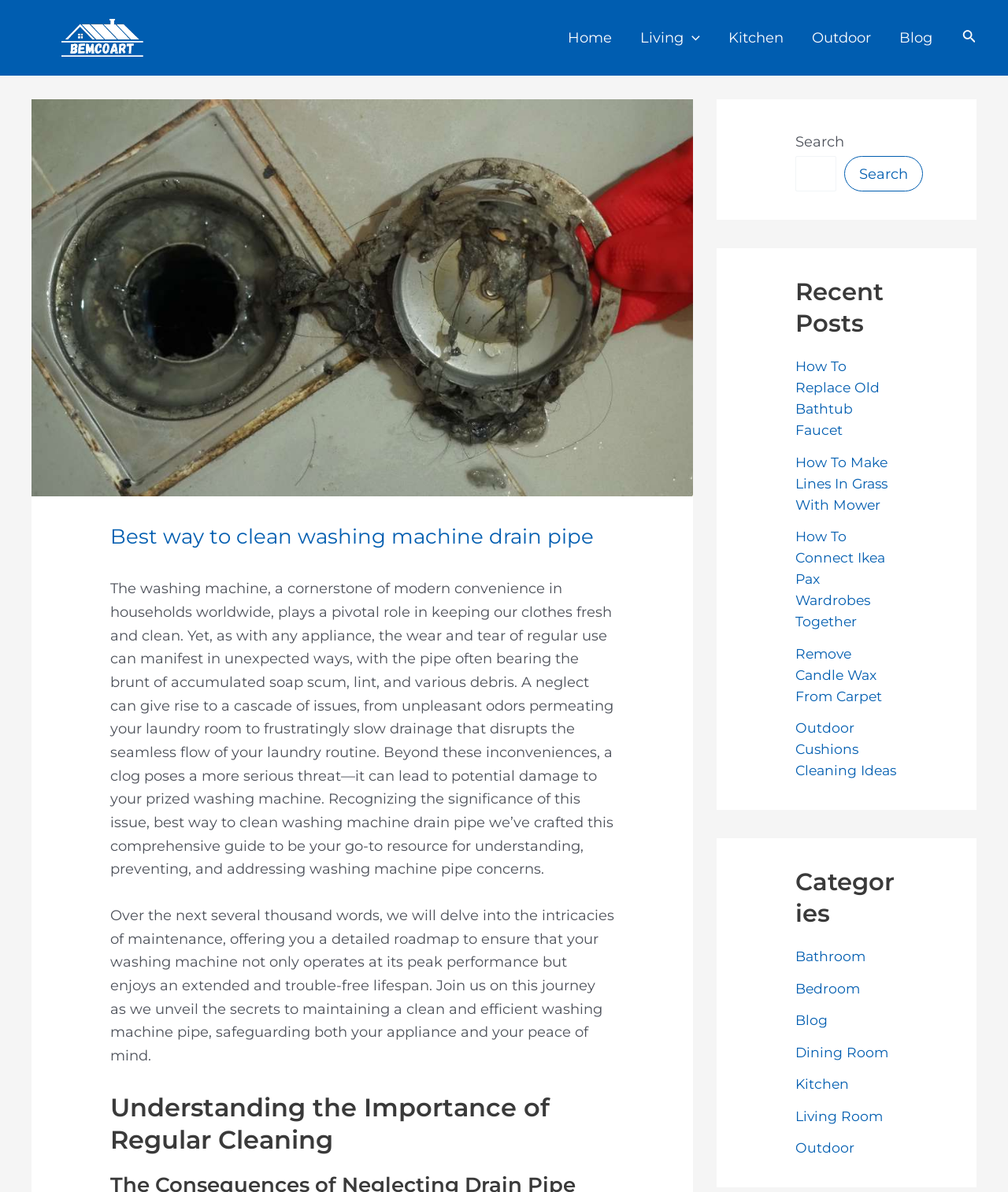How many recent posts are listed?
Based on the visual details in the image, please answer the question thoroughly.

In the 'Recent Posts' section, I can see 6 links to different articles, including 'How To Replace Old Bathtub Faucet', 'How To Make Lines In Grass With Mower', and others.